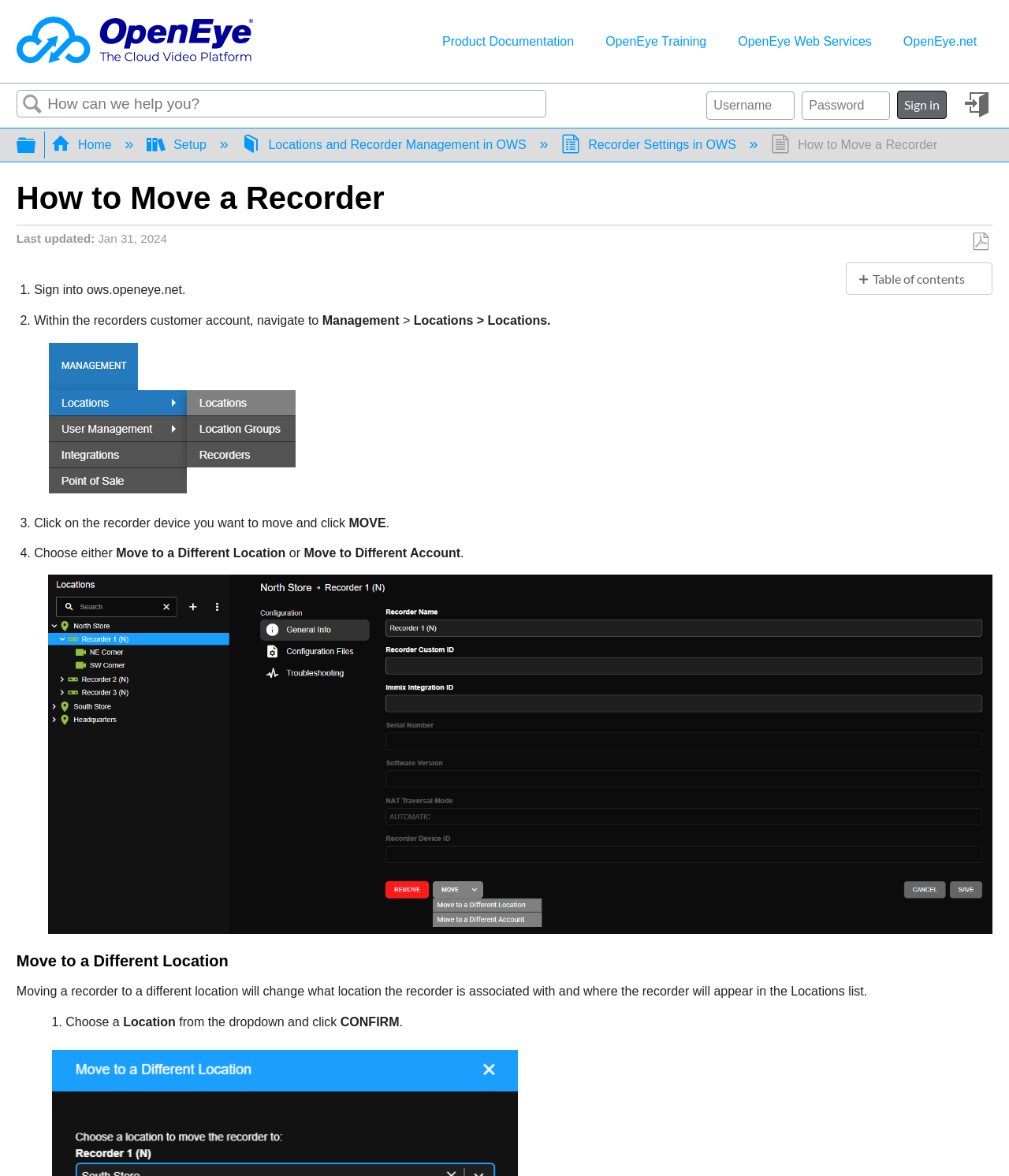Locate the bounding box coordinates of the element that should be clicked to fulfill the instruction: "Save as PDF".

[0.963, 0.198, 0.98, 0.214]